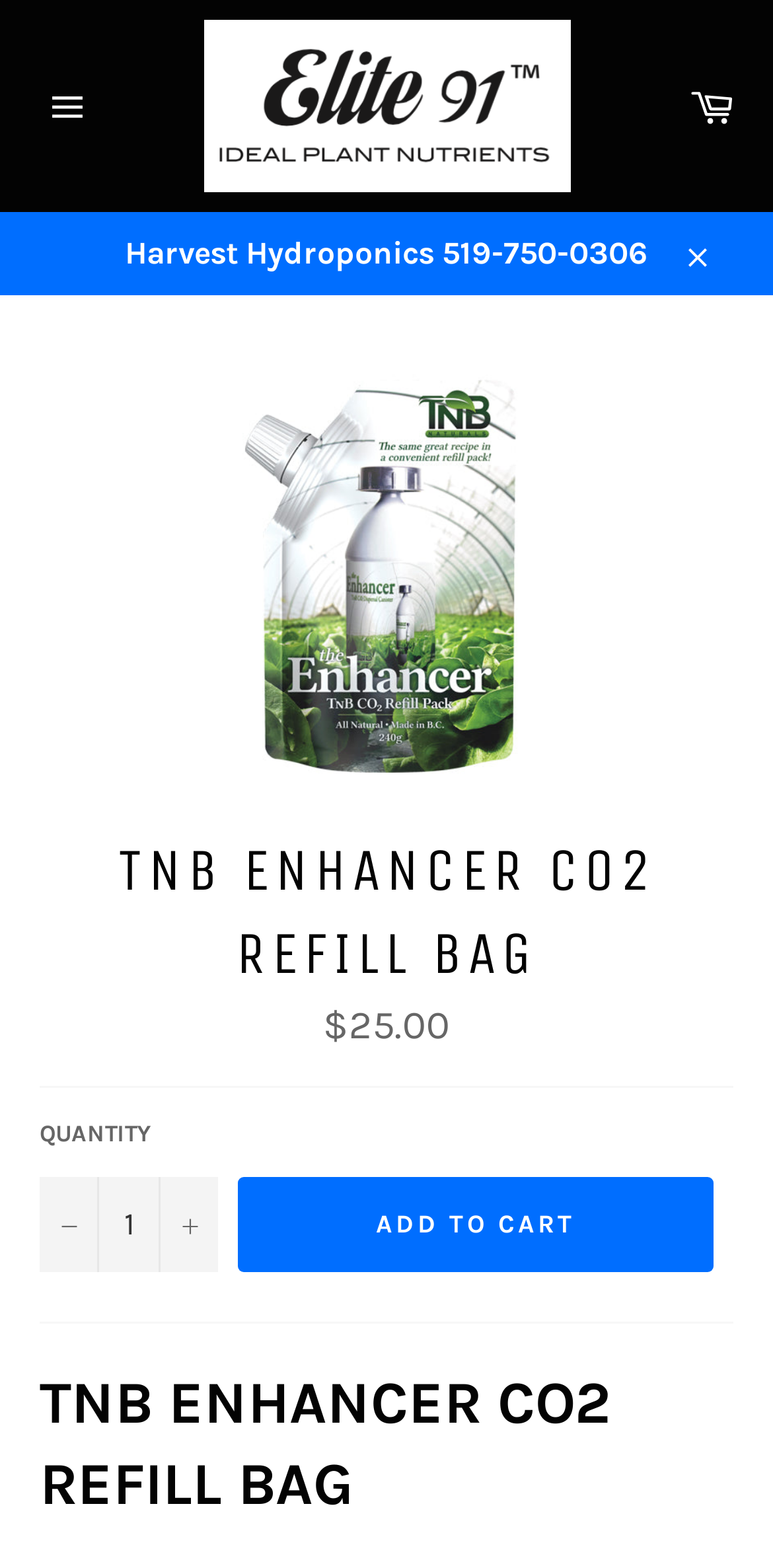Locate the bounding box coordinates of the clickable region to complete the following instruction: "Click on the link to learn about emigrating to Australia."

None